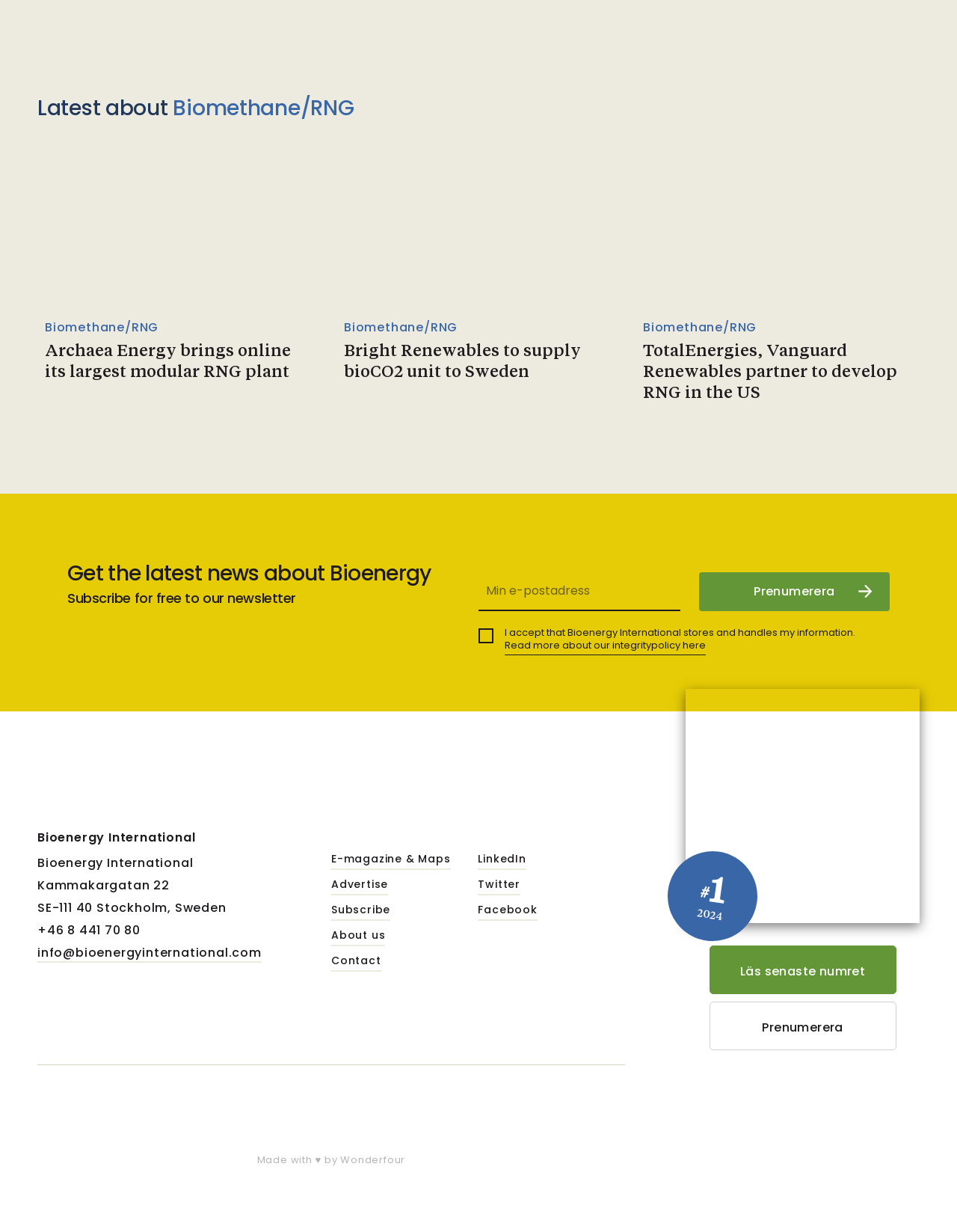Predict the bounding box for the UI component with the following description: "alt="WBA"".

[0.515, 0.883, 0.637, 0.919]